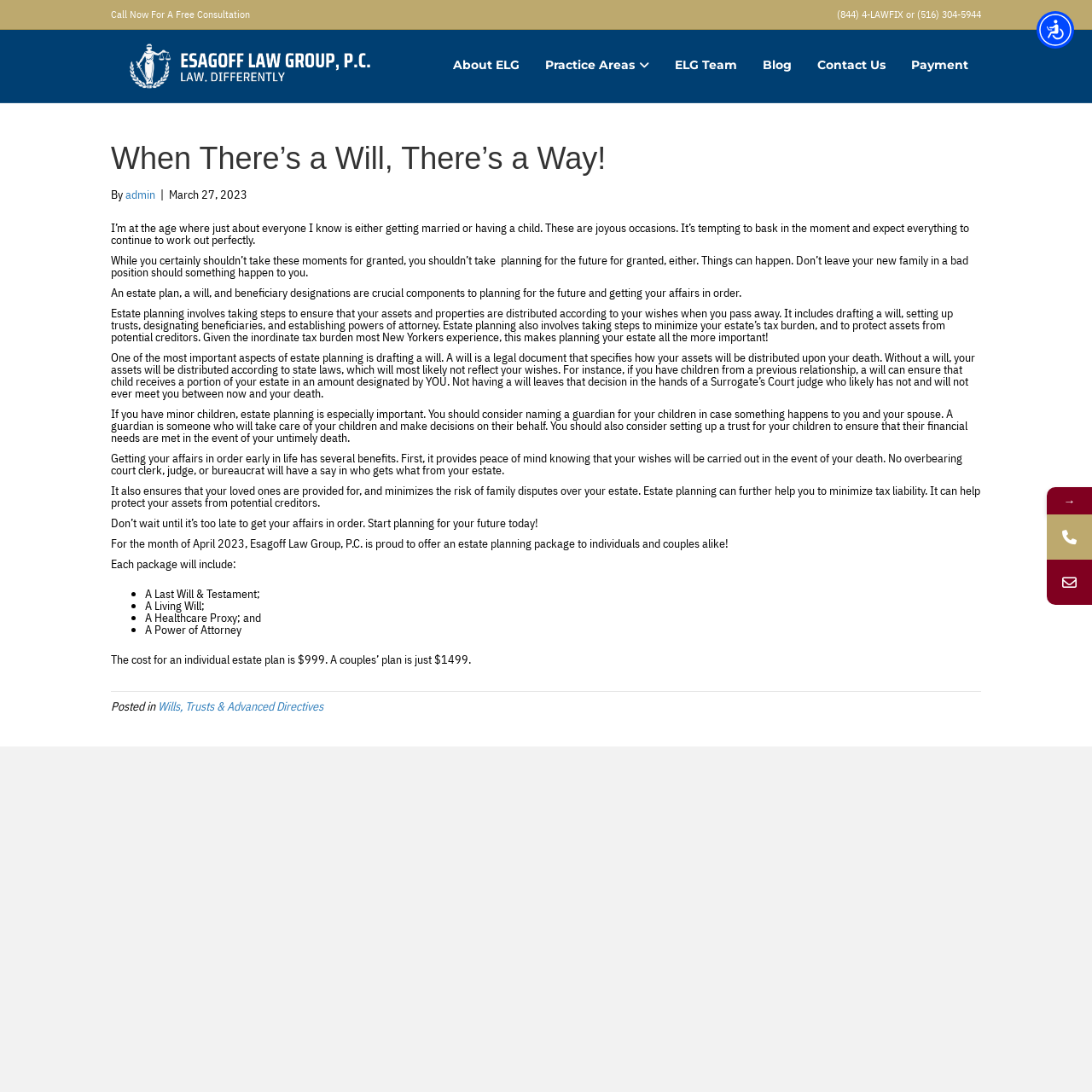Examine the image carefully and respond to the question with a detailed answer: 
What is the benefit of having a will?

According to the webpage, having a will ensures that one's assets are distributed according to their wishes, rather than according to state laws, which may not reflect their wishes.